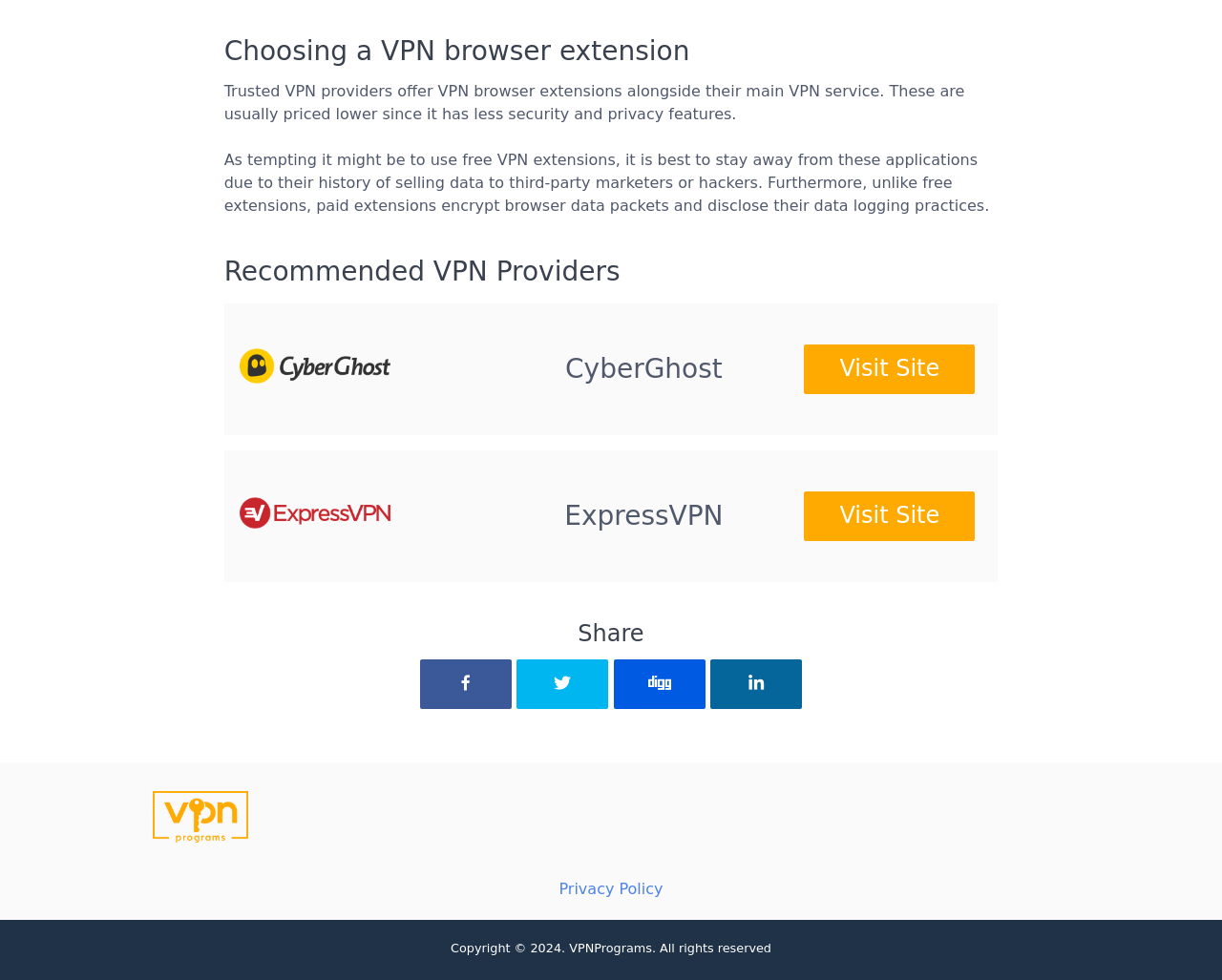What is the purpose of the 'Share' section?
Please look at the screenshot and answer in one word or a short phrase.

To share the webpage on social media